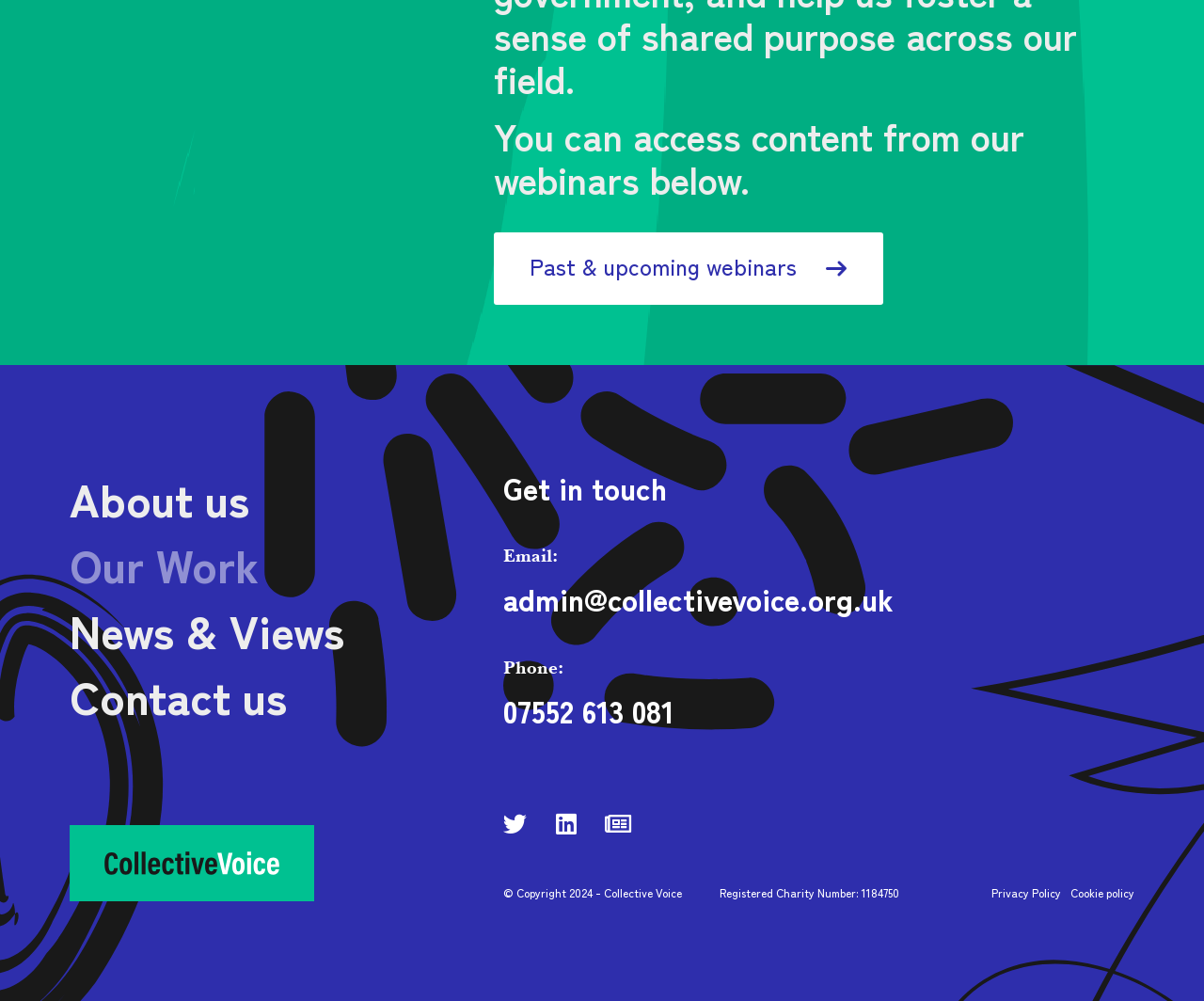Locate the bounding box coordinates of the item that should be clicked to fulfill the instruction: "Search for something".

None